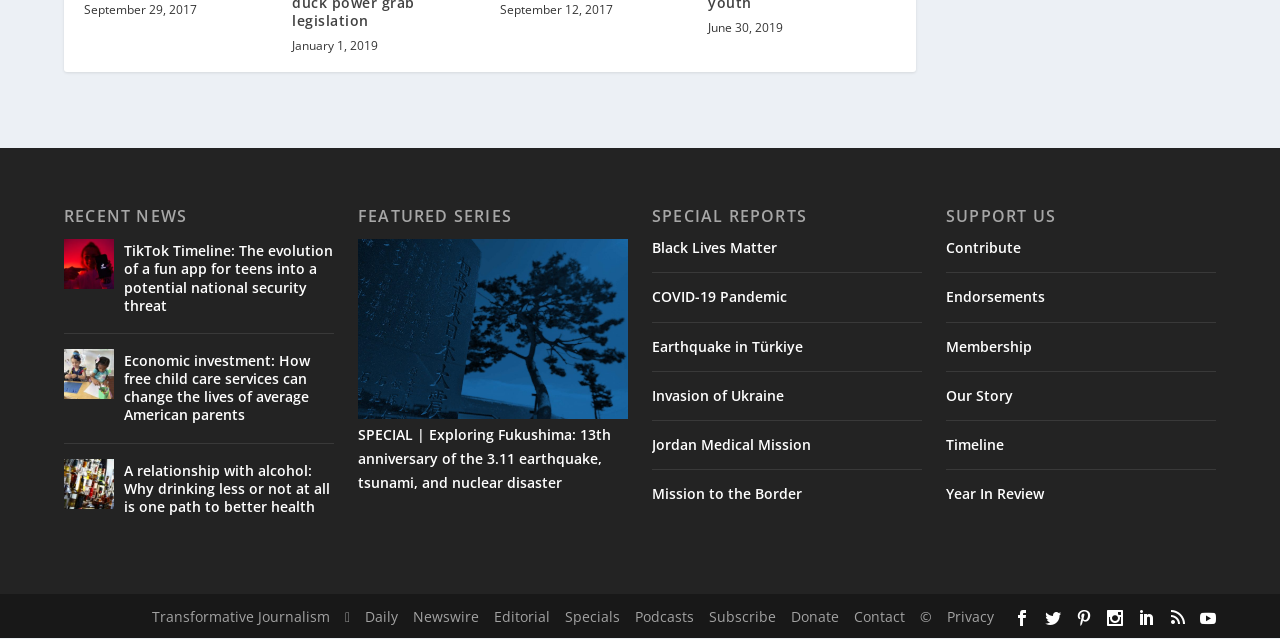Determine the bounding box coordinates for the area that should be clicked to carry out the following instruction: "Explore featured series on Haranomachi".

[0.28, 0.612, 0.491, 0.642]